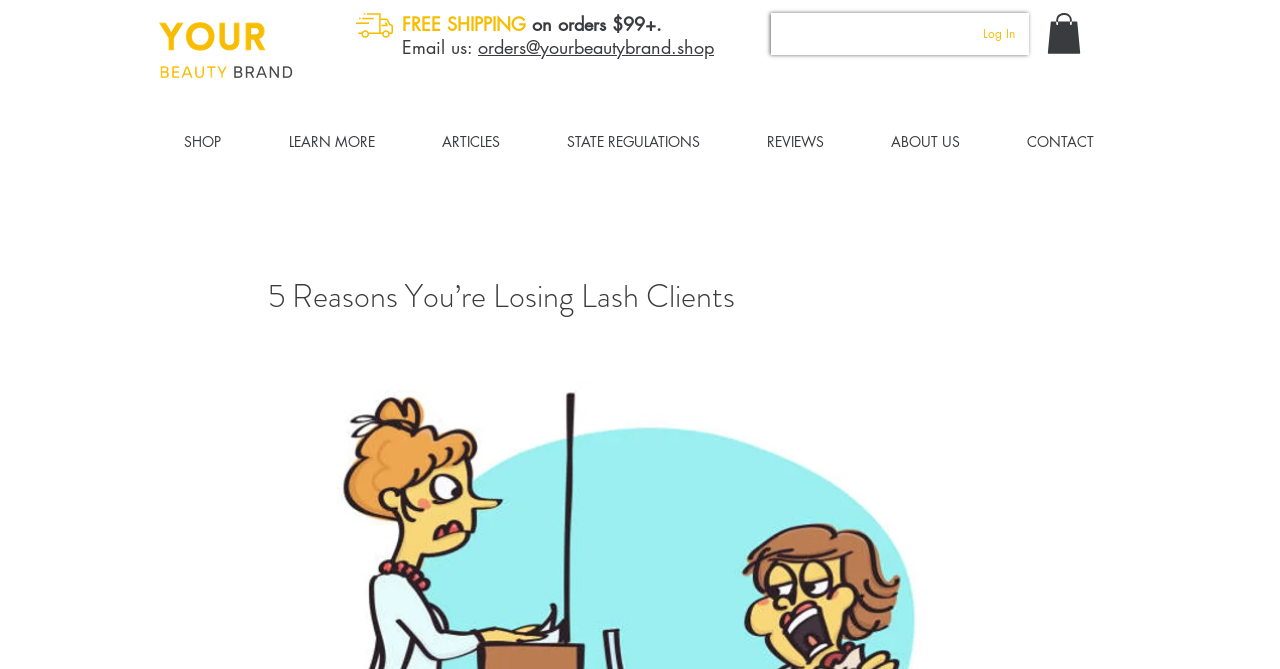What is the brand name?
Could you answer the question in a detailed manner, providing as much information as possible?

I found the brand name by looking at the top-left corner of the webpage, where there is a link and an image with the text 'Your Beauty Brand'.